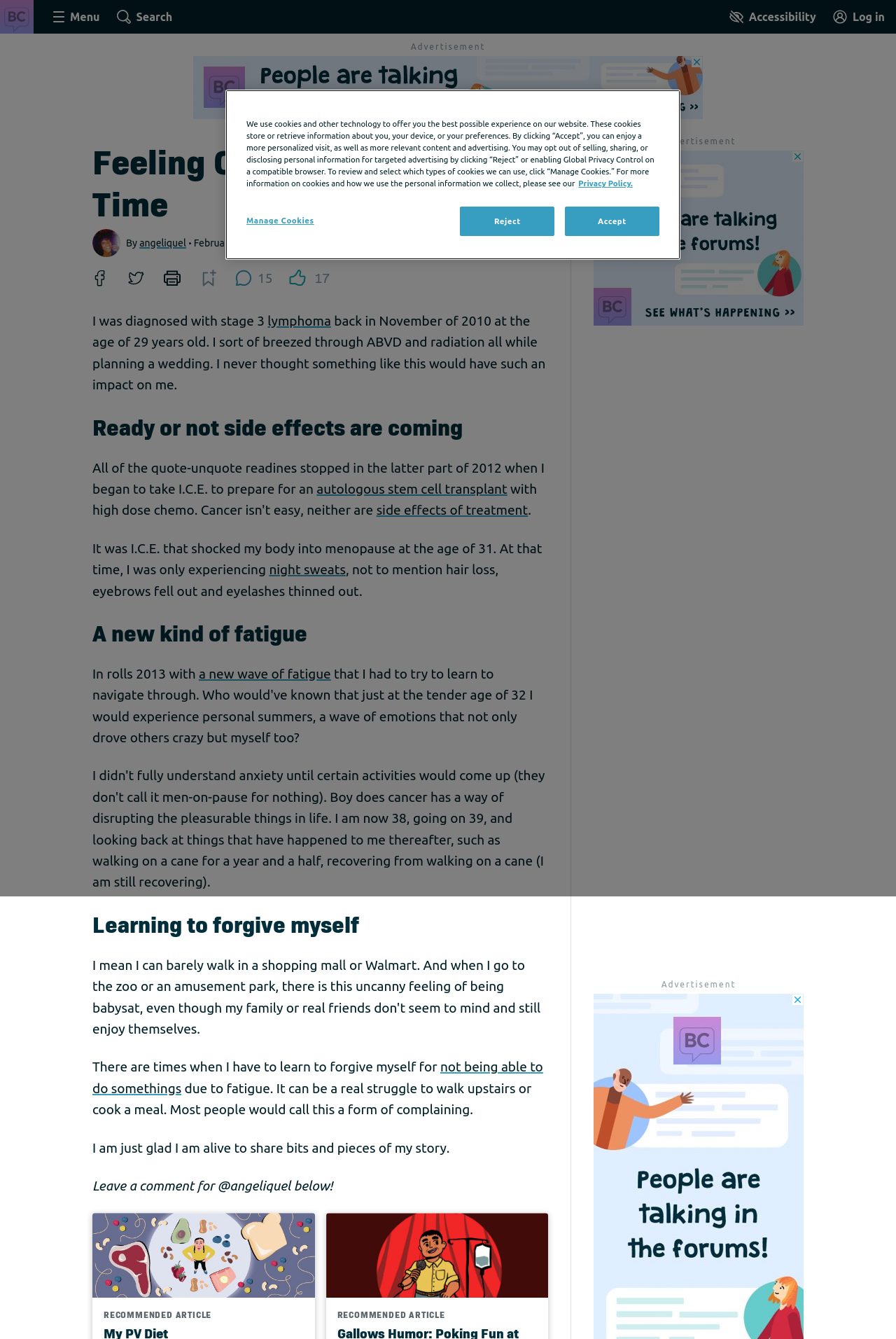Determine the bounding box coordinates of the UI element described below. Use the format (top-left x, top-left y, bottom-right x, bottom-right y) with floating point numbers between 0 and 1: night sweats

[0.3, 0.42, 0.386, 0.431]